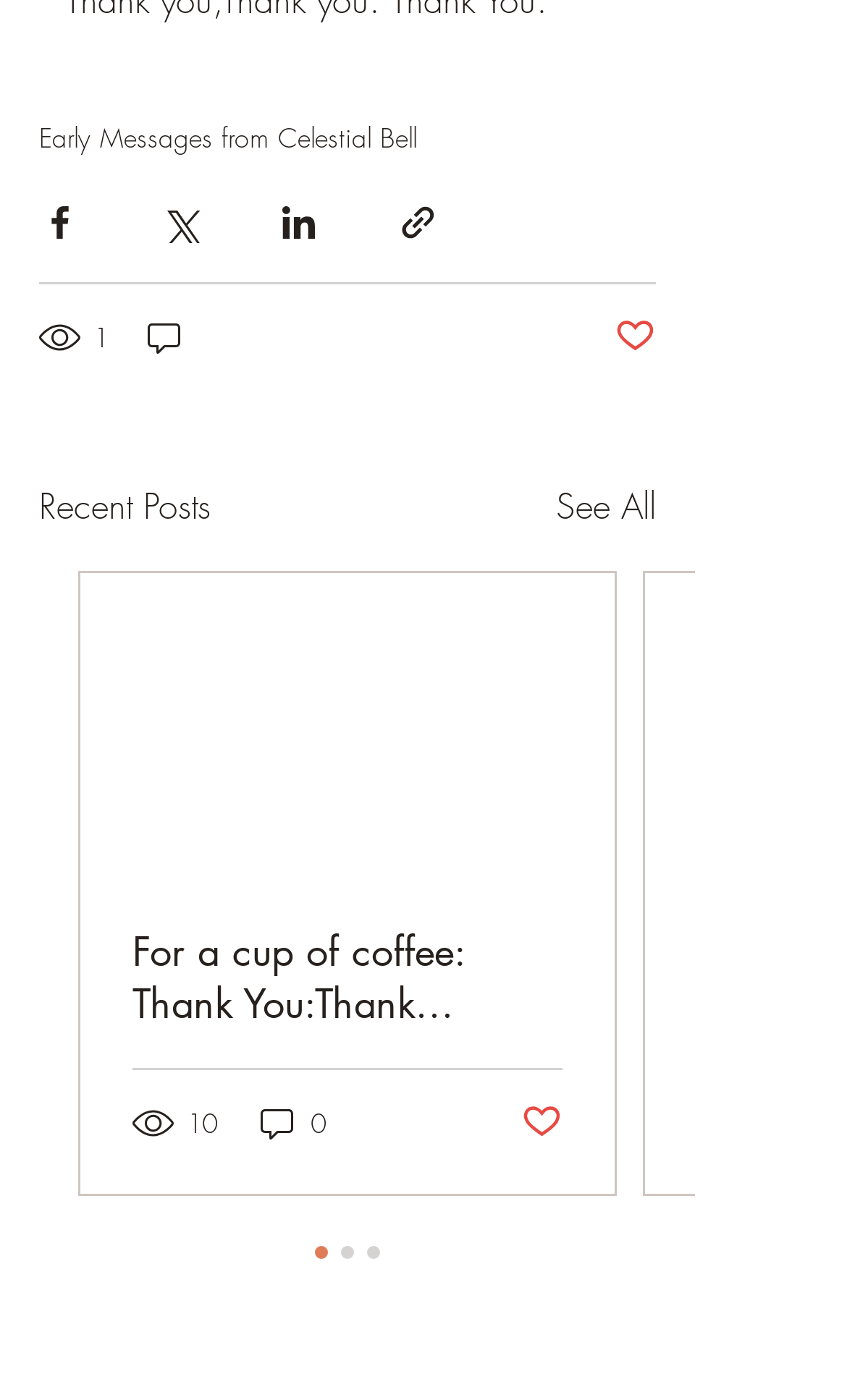Identify the bounding box of the HTML element described as: "10".

[0.156, 0.787, 0.262, 0.817]